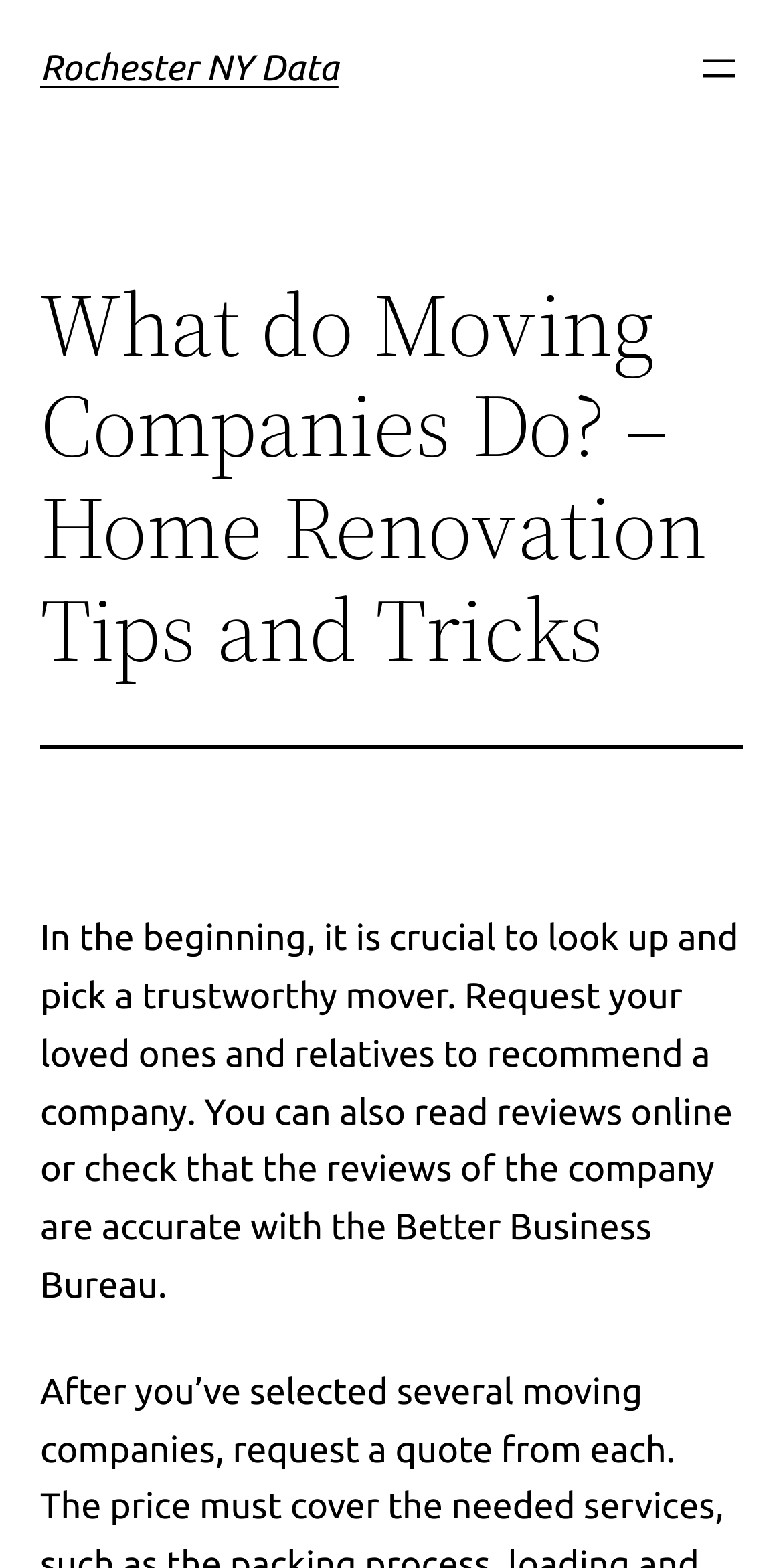Identify the coordinates of the bounding box for the element described below: "aria-label="Open menu"". Return the coordinates as four float numbers between 0 and 1: [left, top, right, bottom].

[0.887, 0.029, 0.949, 0.059]